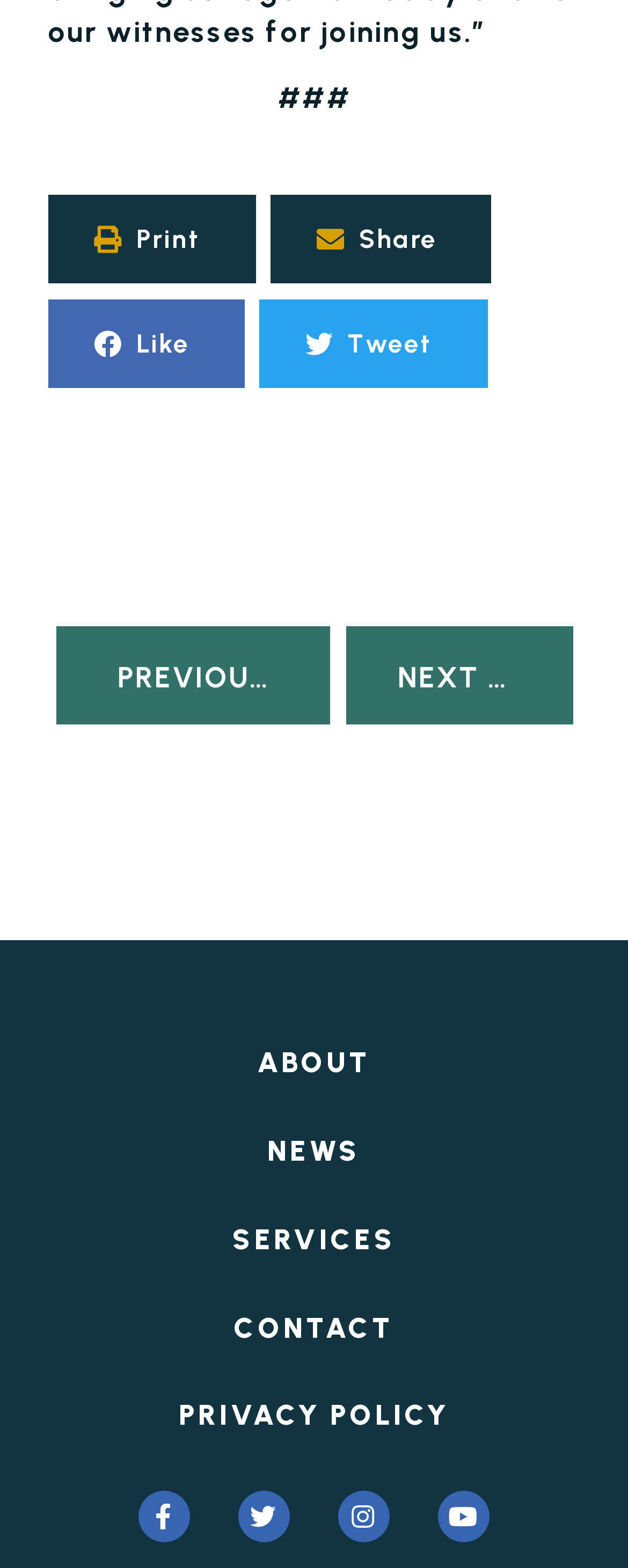Find the bounding box coordinates for the area that should be clicked to accomplish the instruction: "Visit ABOUT page".

[0.285, 0.651, 0.715, 0.707]